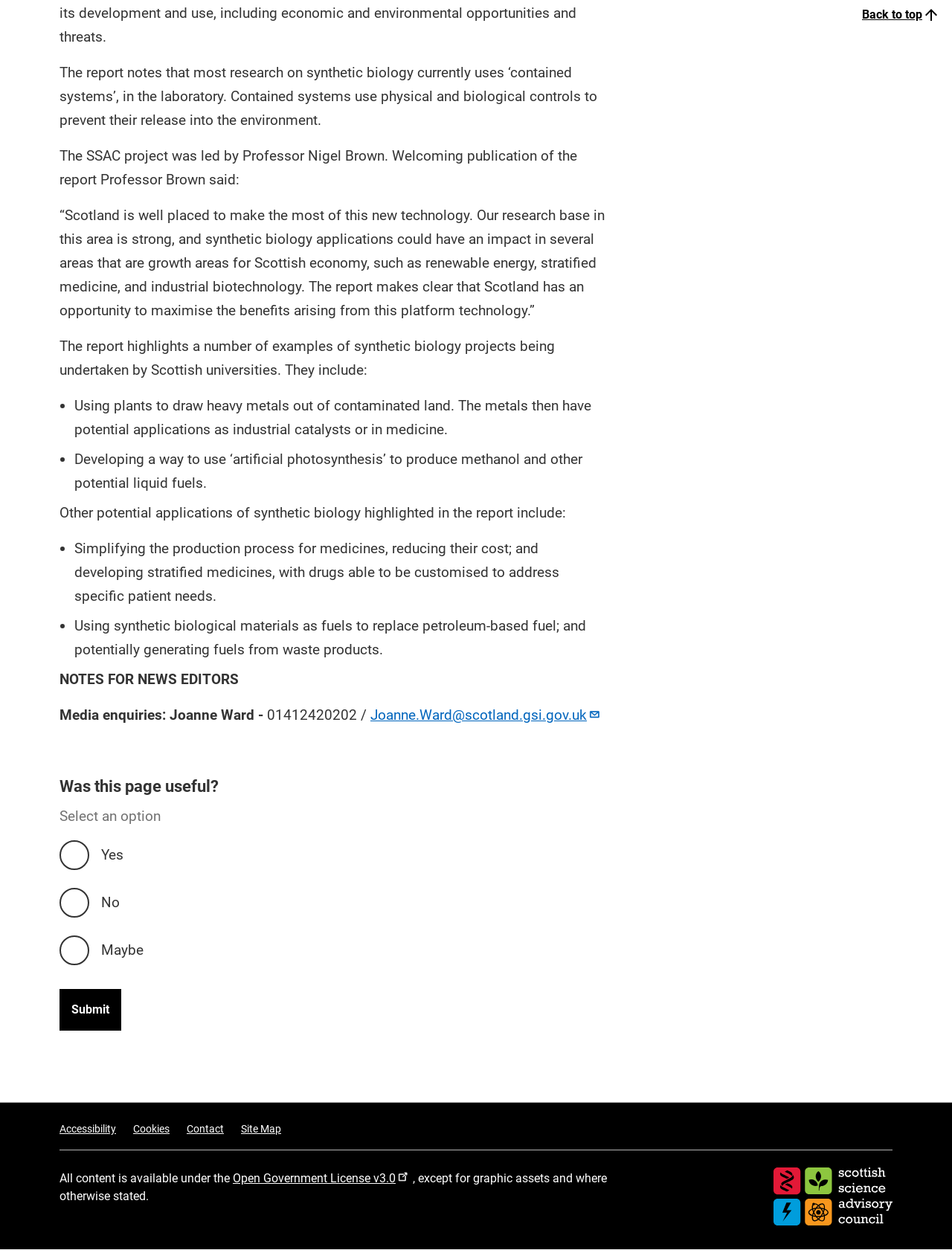Provide the bounding box coordinates for the UI element that is described by this text: "Site Map". The coordinates should be in the form of four float numbers between 0 and 1: [left, top, right, bottom].

[0.253, 0.898, 0.295, 0.908]